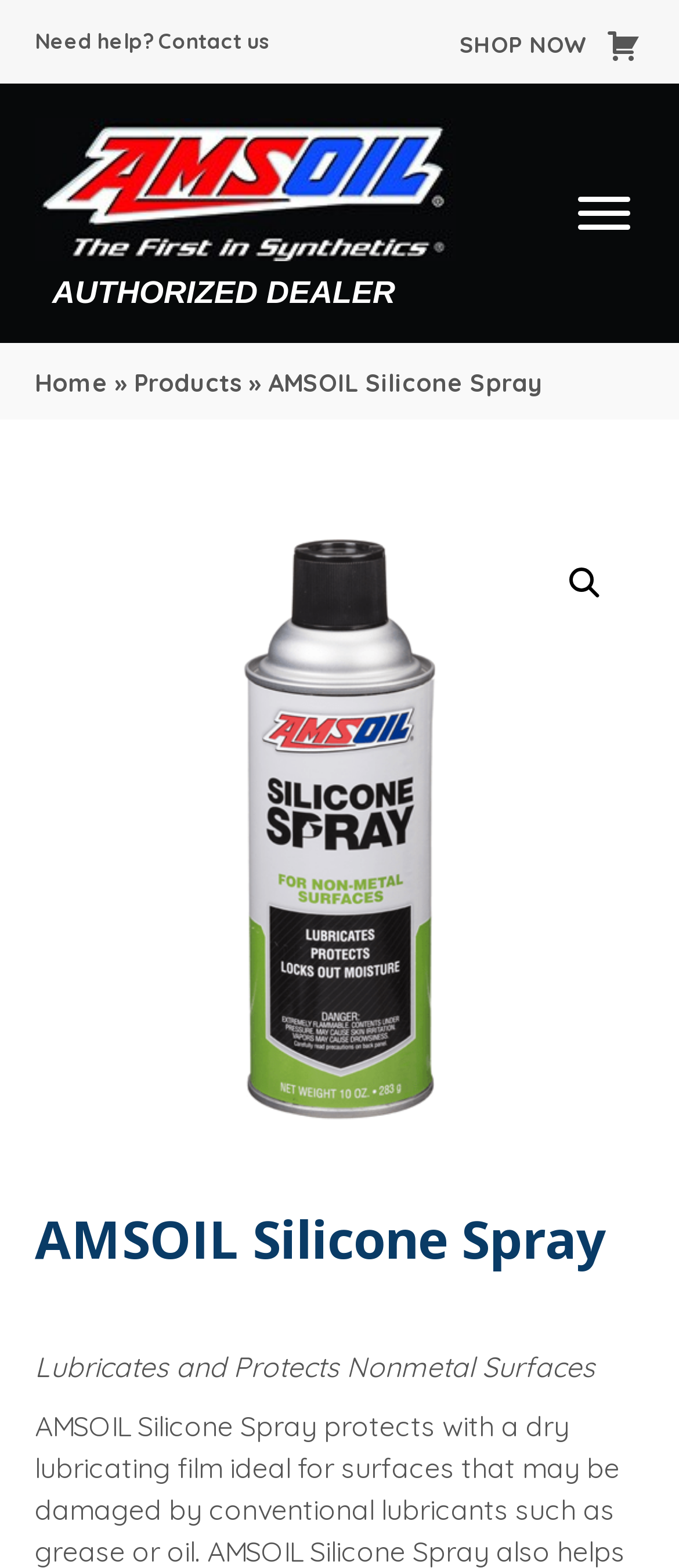Using the information in the image, could you please answer the following question in detail:
What is the logo of the website?

The logo of the website is located at the top left corner of the webpage, and it is an image with the text 'AMSOIL Logo-Black'.